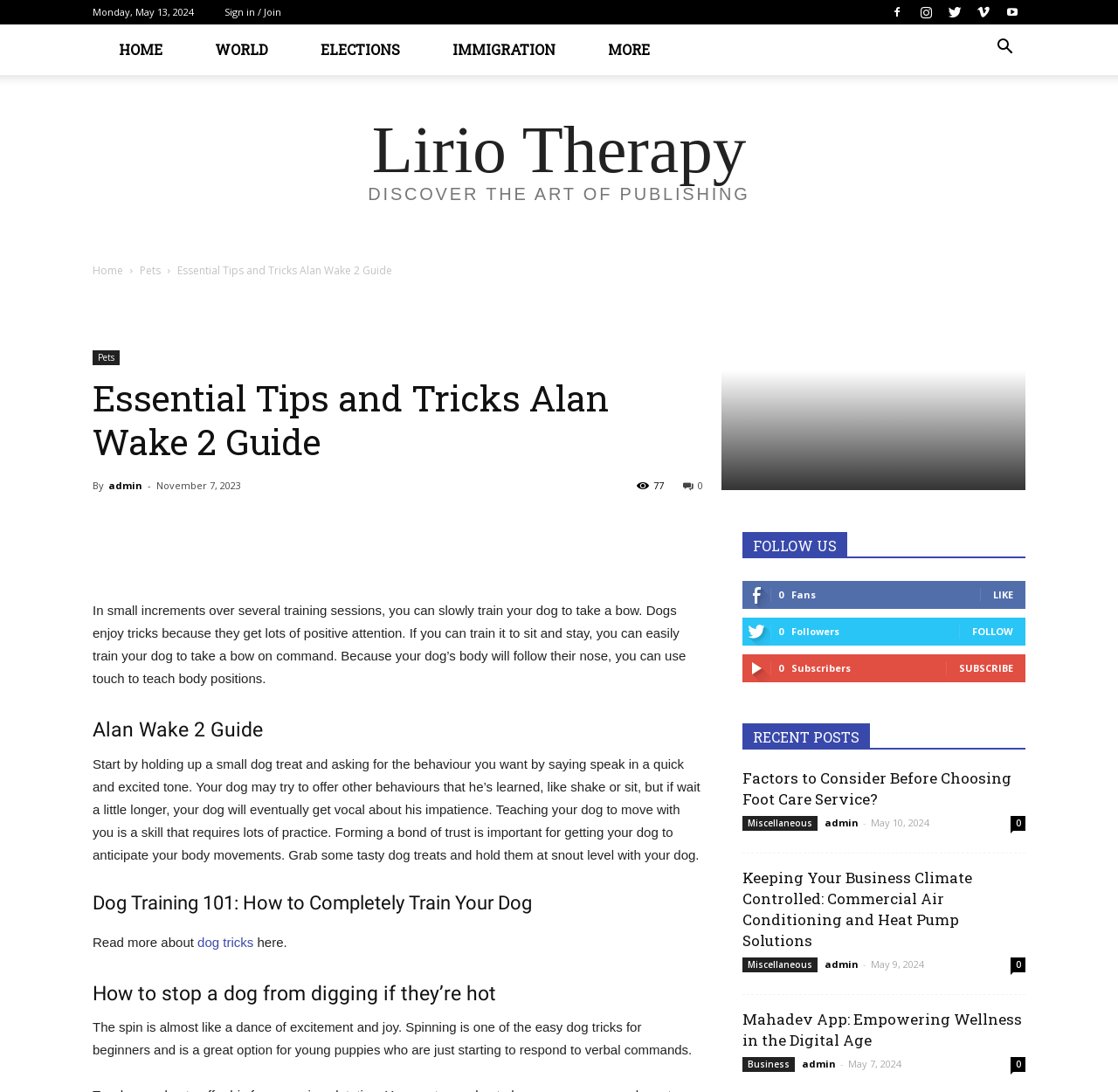Please look at the image and answer the question with a detailed explanation: What is the topic of the second recent post?

I looked at the 'RECENT POSTS' section and found the title of the second recent post, which is 'Keeping Your Business Climate Controlled: Commercial Air Conditioning and Heat Pump Solutions'. This title suggests that the post is about commercial air conditioning and heat pump solutions.